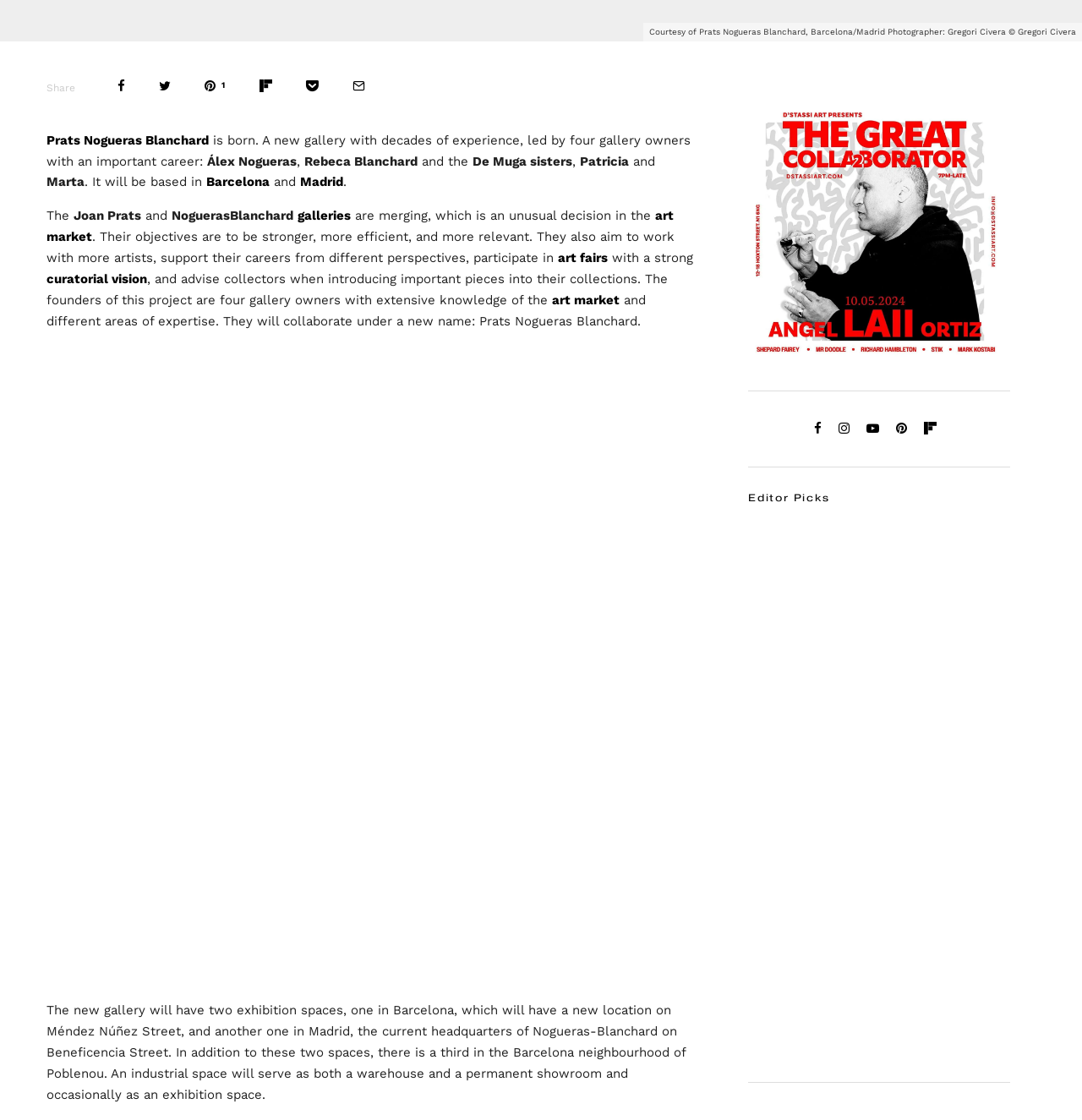From the screenshot, find the bounding box of the UI element matching this description: "alt="SJ Fuerst: Gimme Some Sugar"". Supply the bounding box coordinates in the form [left, top, right, bottom], each a float between 0 and 1.

[0.691, 0.762, 0.738, 0.807]